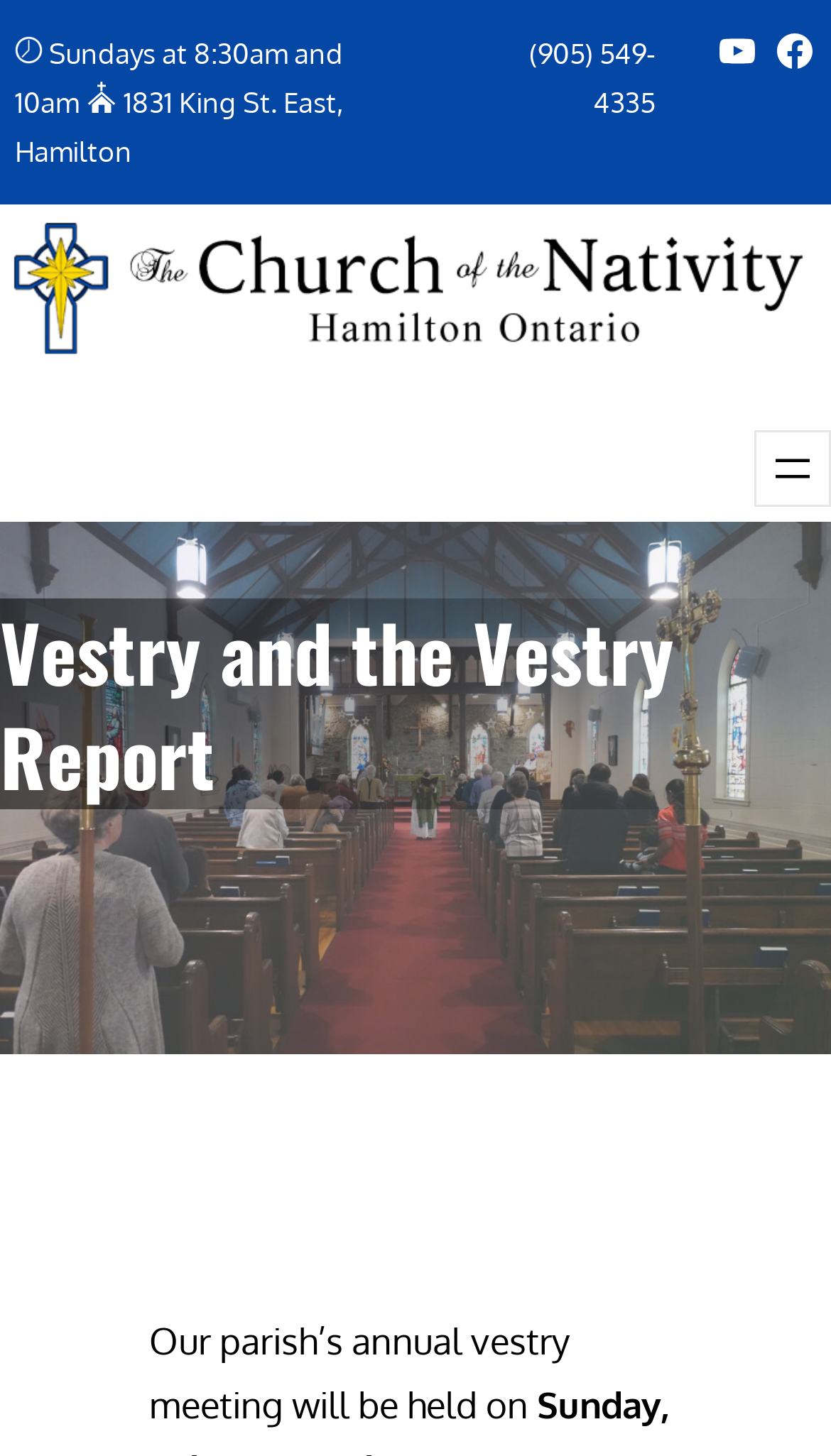Refer to the screenshot and give an in-depth answer to this question: What time are the Sunday services?

I found the Sunday service times by examining the static text element with the text 'Sundays at 8:30am and 10am' which is located at coordinates [0.018, 0.025, 0.413, 0.082].